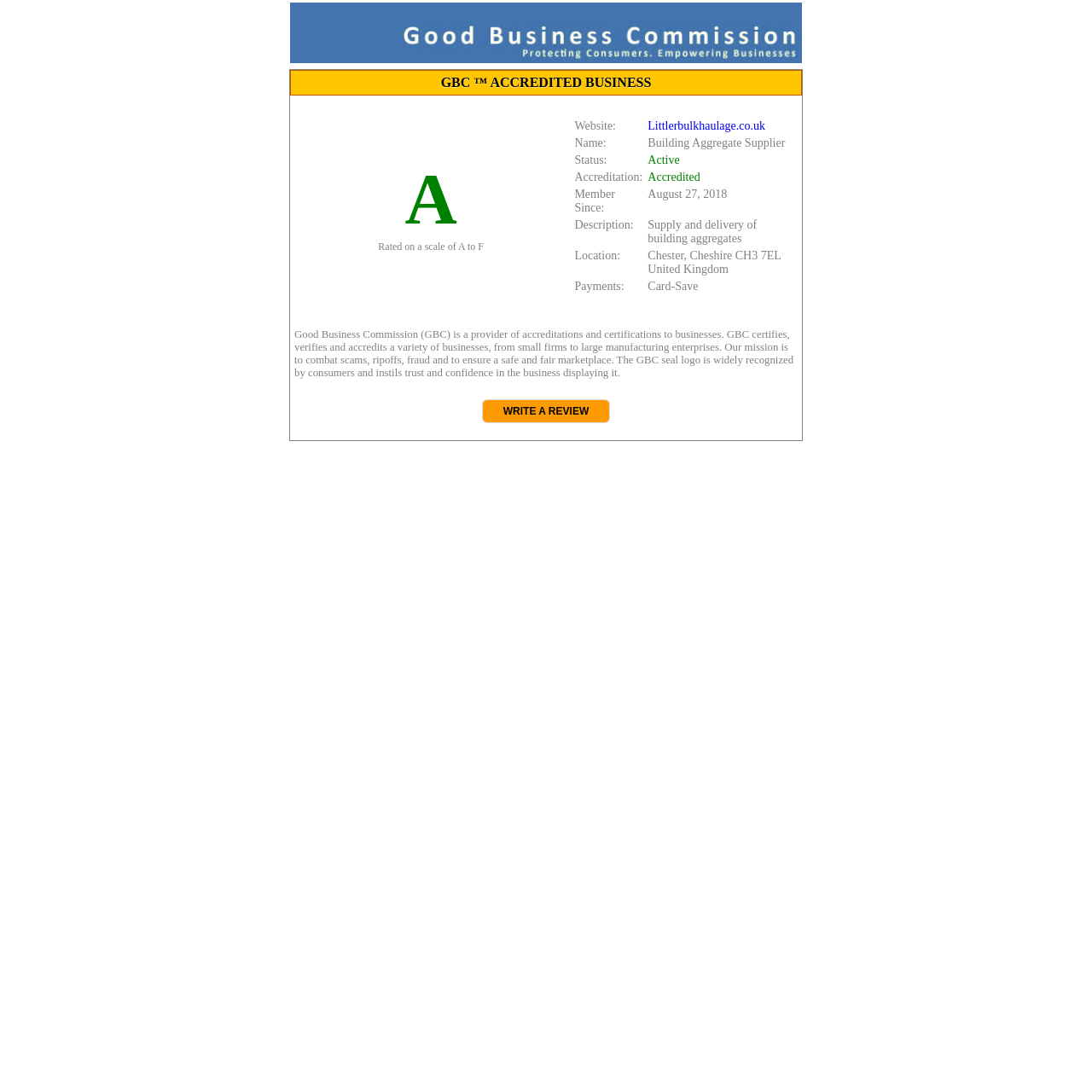Please find the bounding box for the UI component described as follows: "Littlerbulkhaulage.co.uk".

[0.593, 0.109, 0.701, 0.121]